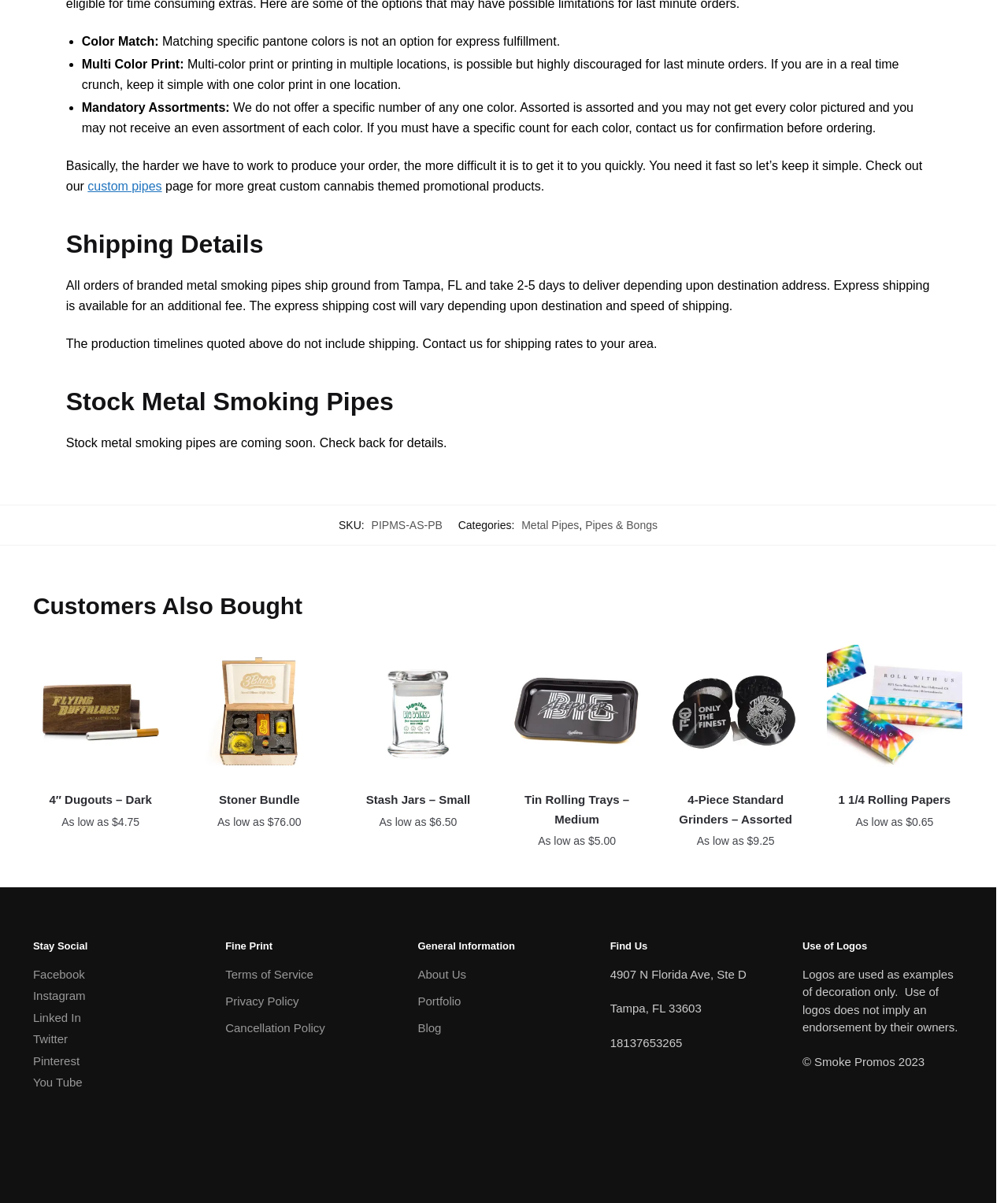What is the production timeline for express fulfillment?
Please provide a comprehensive answer based on the details in the screenshot.

The webpage states that 'Matching specific pantone colors is not an option for express fulfillment', implying that there is no production timeline for express fulfillment with specific pantone colors.